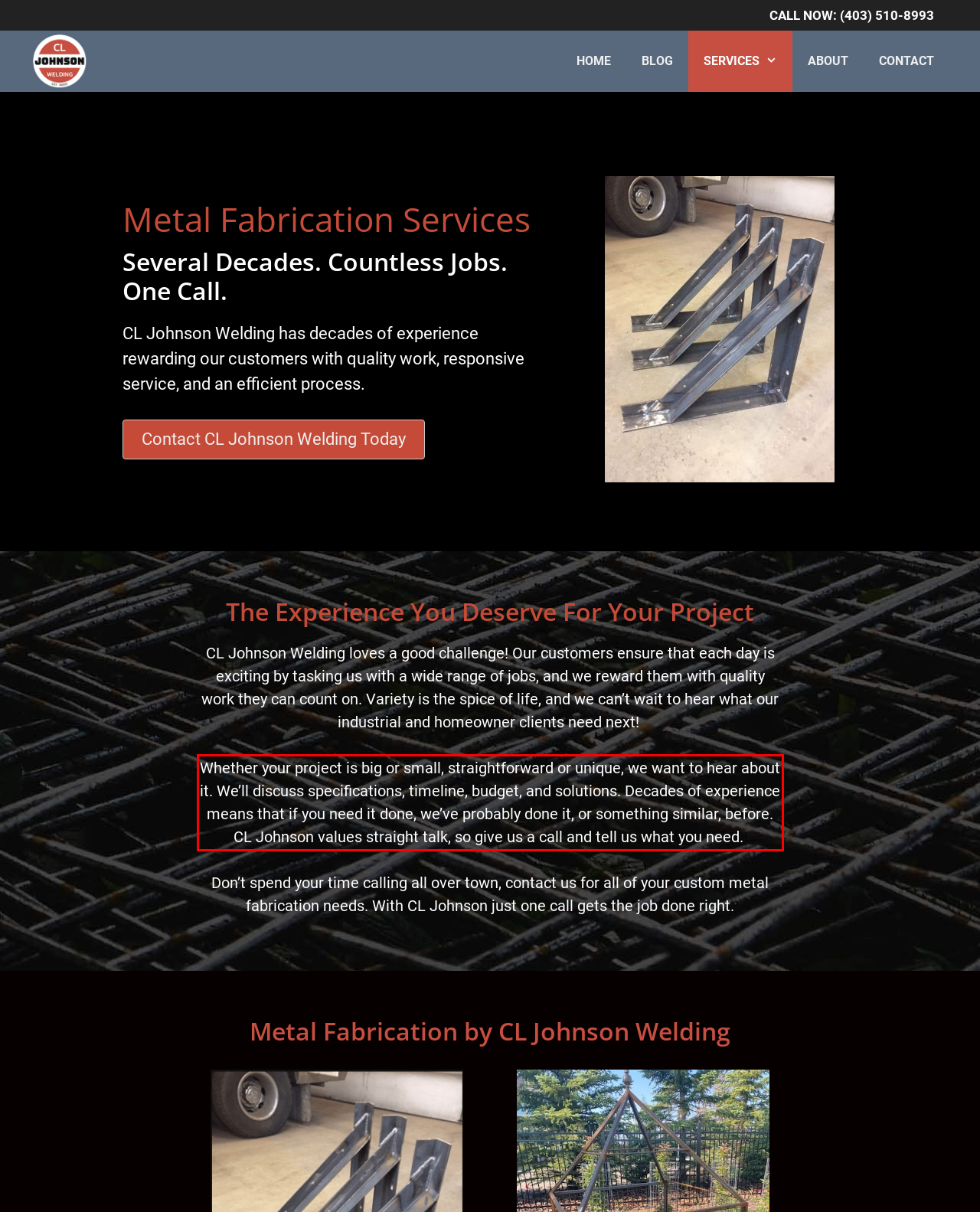You have a screenshot of a webpage with a red bounding box. Use OCR to generate the text contained within this red rectangle.

Whether your project is big or small, straightforward or unique, we want to hear about it. We’ll discuss specifications, timeline, budget, and solutions. Decades of experience means that if you need it done, we’ve probably done it, or something similar, before. CL Johnson values straight talk, so give us a call and tell us what you need.